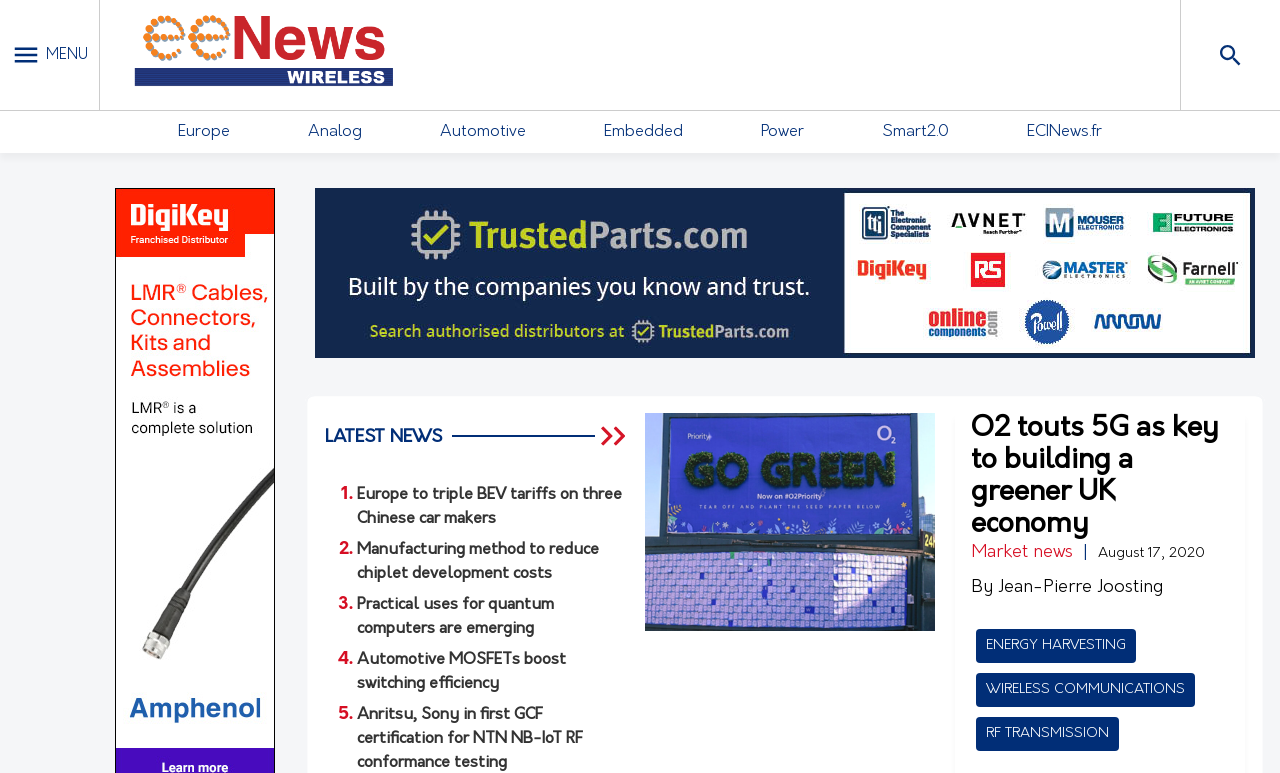What is the category of the news article?
Look at the screenshot and provide an in-depth answer.

The category of the news article is indicated by the static text 'Market news' located below the heading 'O2 touts 5G as key to building a greener UK economy'.